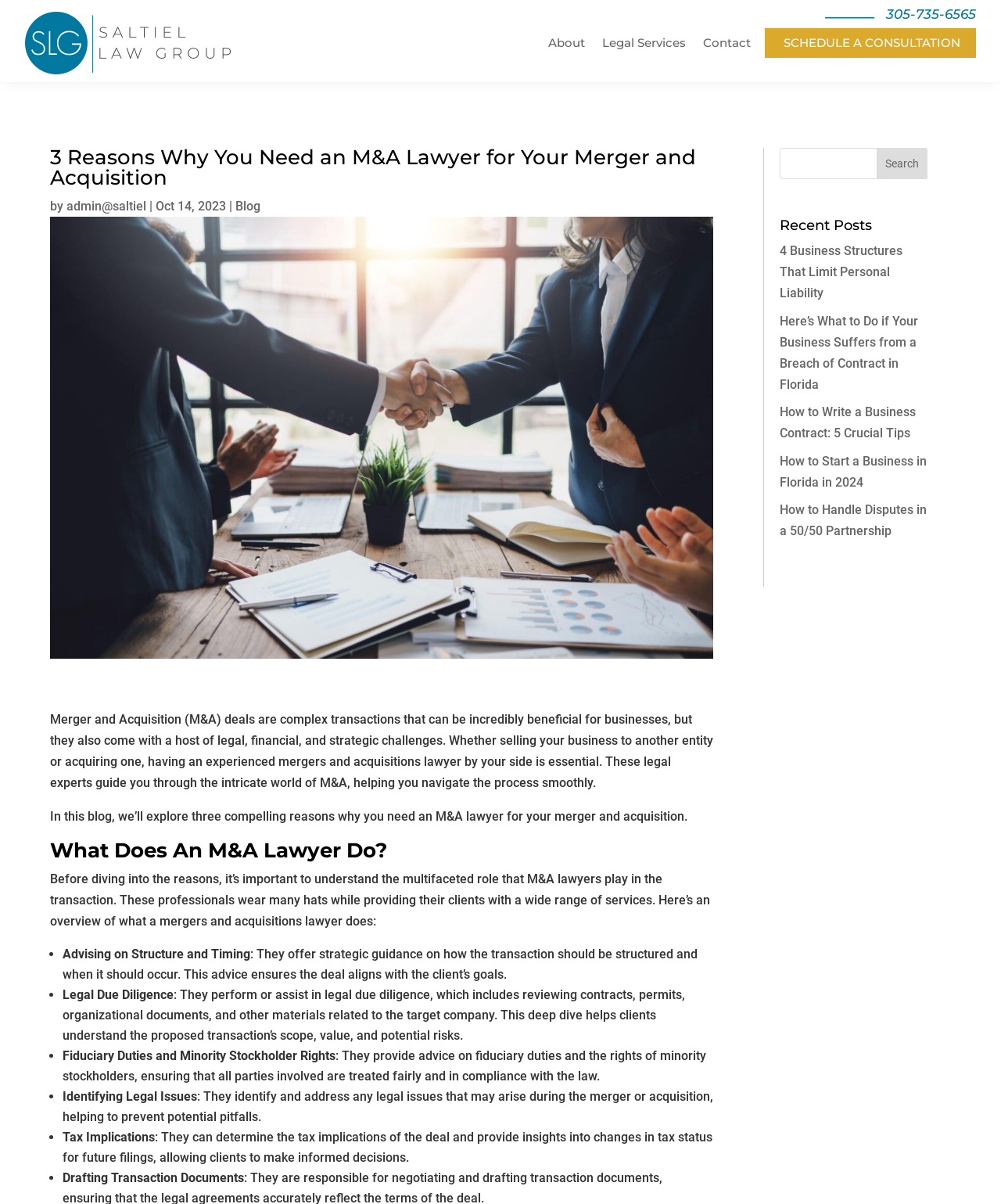Use a single word or phrase to answer the question: 
What is the title of the blog post?

3 Reasons Why You Need an M&A Lawyer for Your Merger and Acquisition